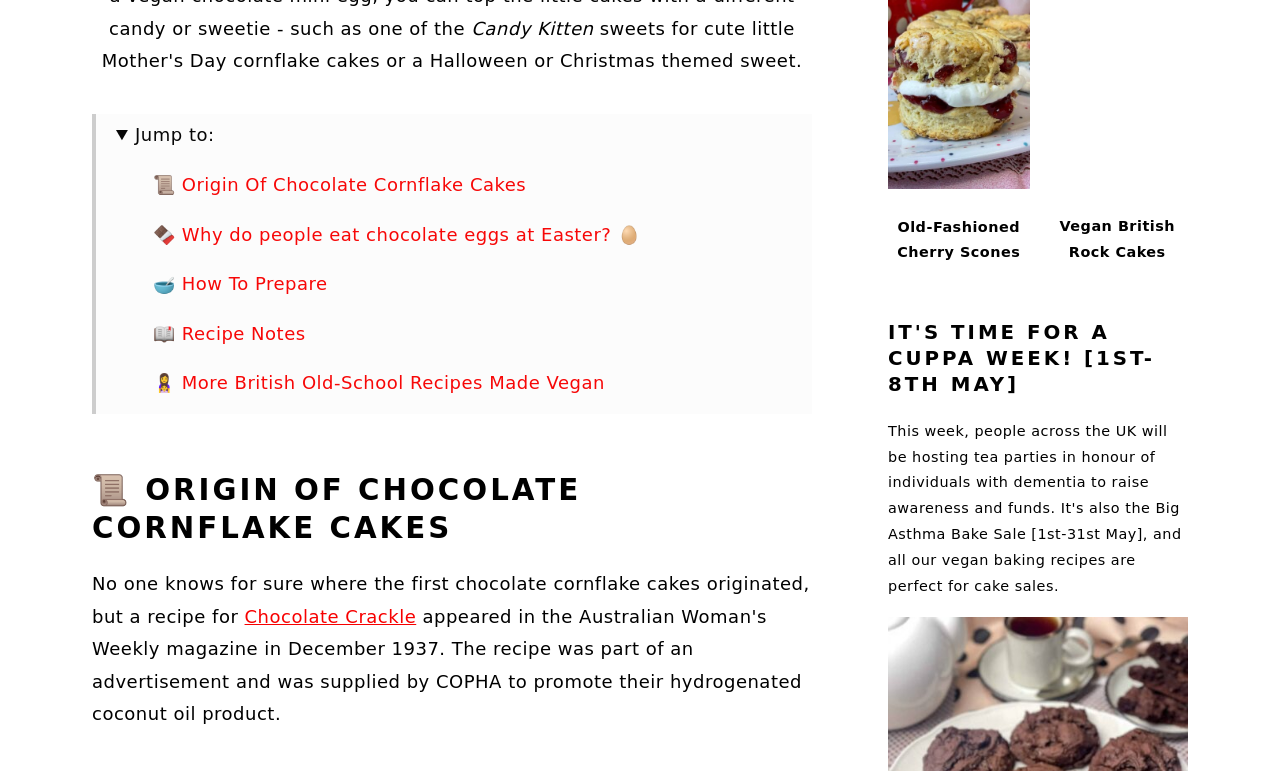How many links are under the 'Jump to:' section?
Using the image as a reference, give an elaborate response to the question.

The 'Jump to:' section contains 7 links, which are 'Origin Of Chocolate Cornflake Cakes', 'Why do people eat chocolate eggs at Easter? 🥚', 'How To Prepare', 'Recipe Notes', 'More British Old-School Recipes Made Vegan', 'Recipe', and 'Comments'.